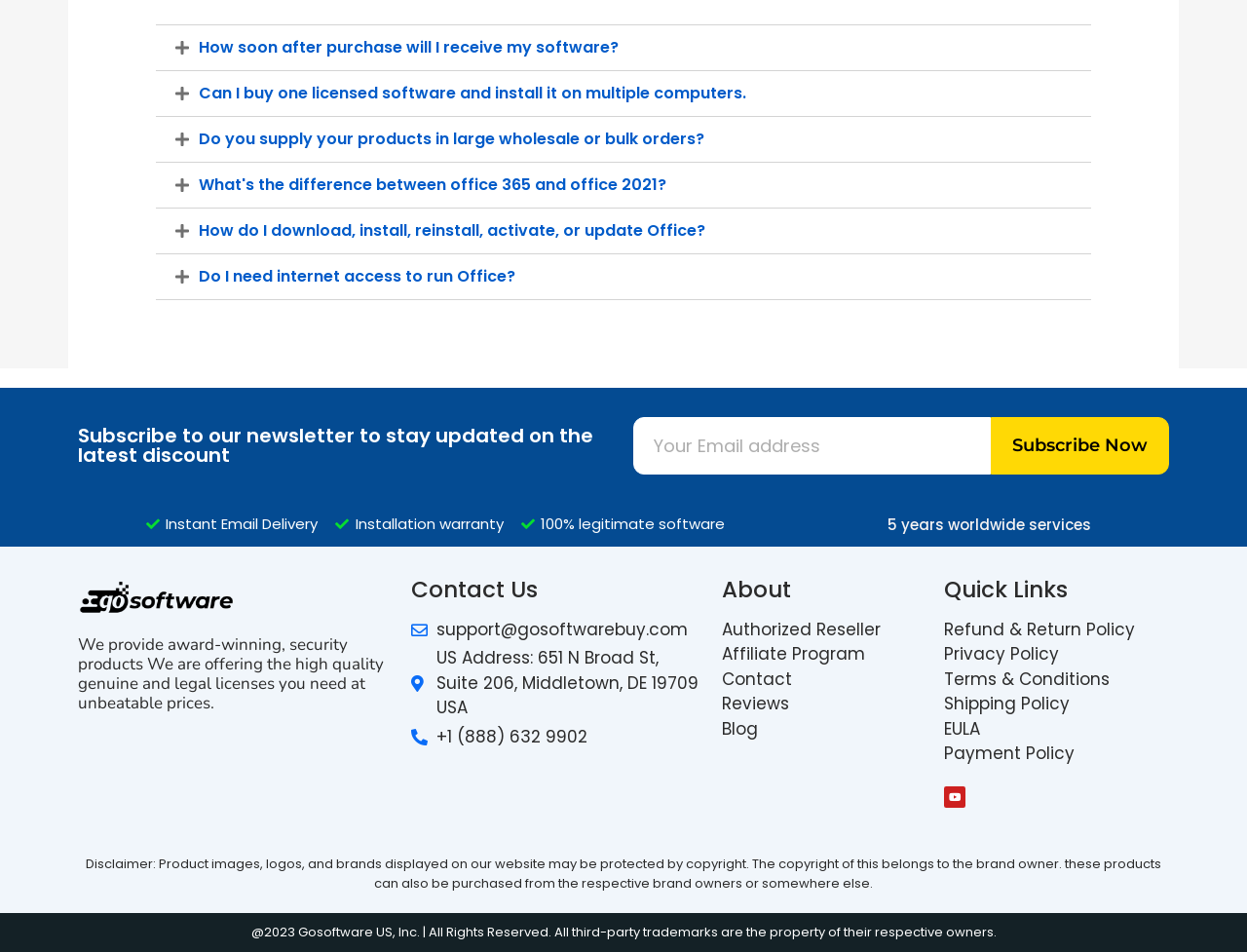Given the element description, predict the bounding box coordinates in the format (top-left x, top-left y, bottom-right x, bottom-right y). Make sure all values are between 0 and 1. Here is the element description: Affiliate Program

[0.579, 0.675, 0.742, 0.701]